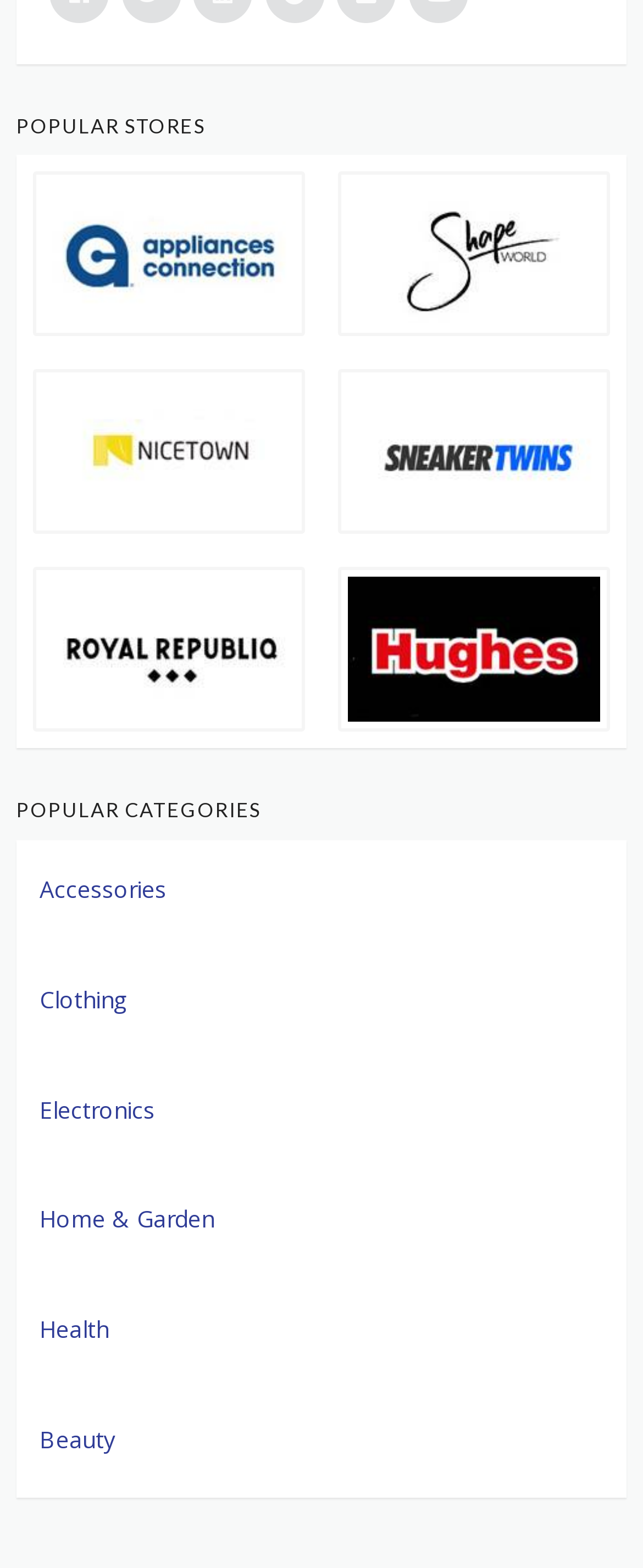Please locate the bounding box coordinates of the element's region that needs to be clicked to follow the instruction: "Explore clothing". The bounding box coordinates should be provided as four float numbers between 0 and 1, i.e., [left, top, right, bottom].

[0.062, 0.619, 0.938, 0.655]